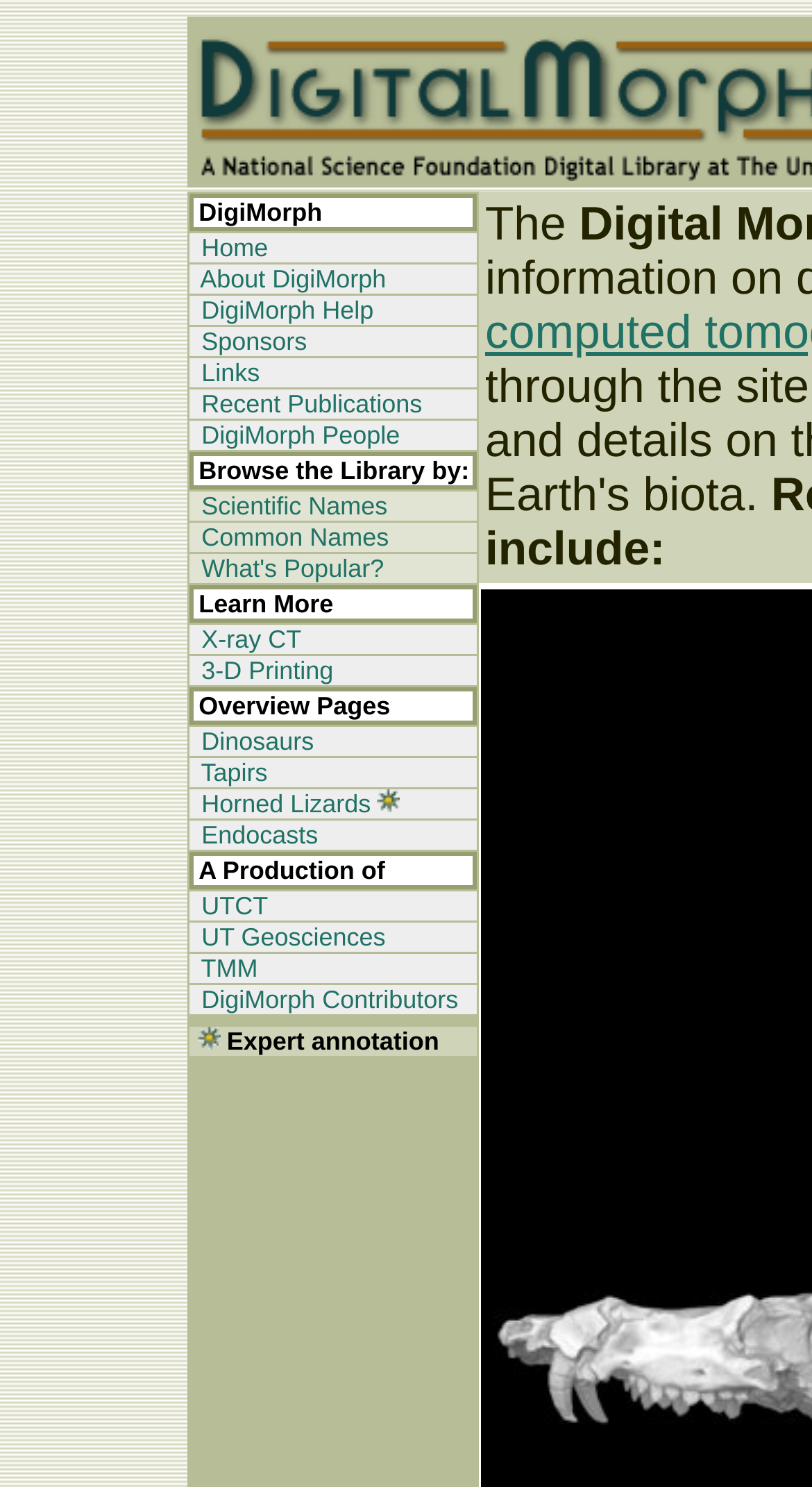Please identify the bounding box coordinates of the element that needs to be clicked to perform the following instruction: "Learn more about Horned Lizards".

[0.239, 0.531, 0.493, 0.546]